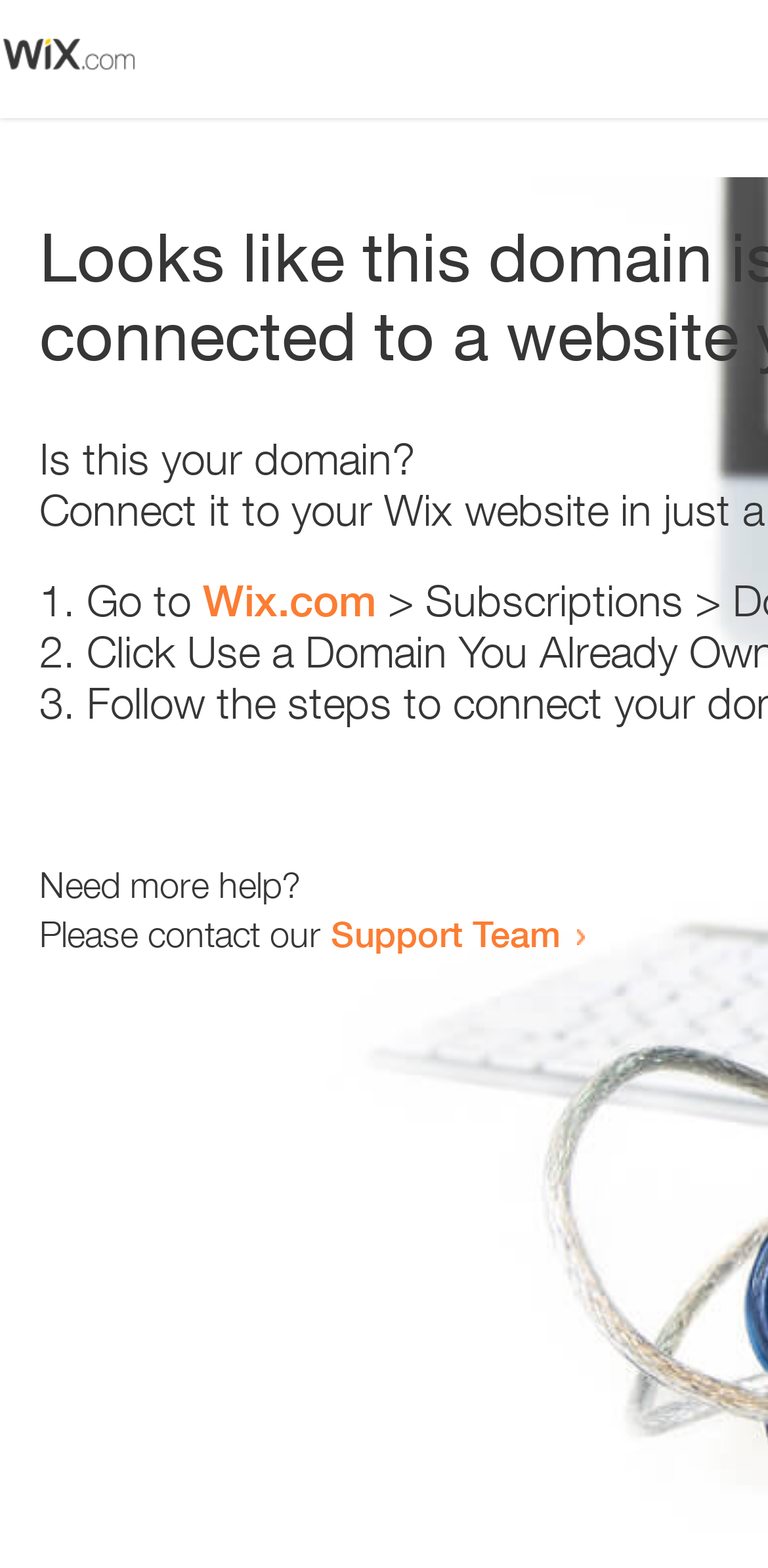Explain in detail what is displayed on the webpage.

The webpage appears to be an error page, with a small image at the top left corner. Below the image, there is a question "Is this your domain?" in a prominent position. 

To the right of the question, there is a numbered list with three items. The first item starts with "1." and suggests going to "Wix.com". The second item starts with "2." and the third item starts with "3.", but their contents are not specified. 

Below the list, there is a message "Need more help?" followed by a sentence "Please contact our Support Team" with a link to the Support Team. The link is positioned to the right of the sentence.